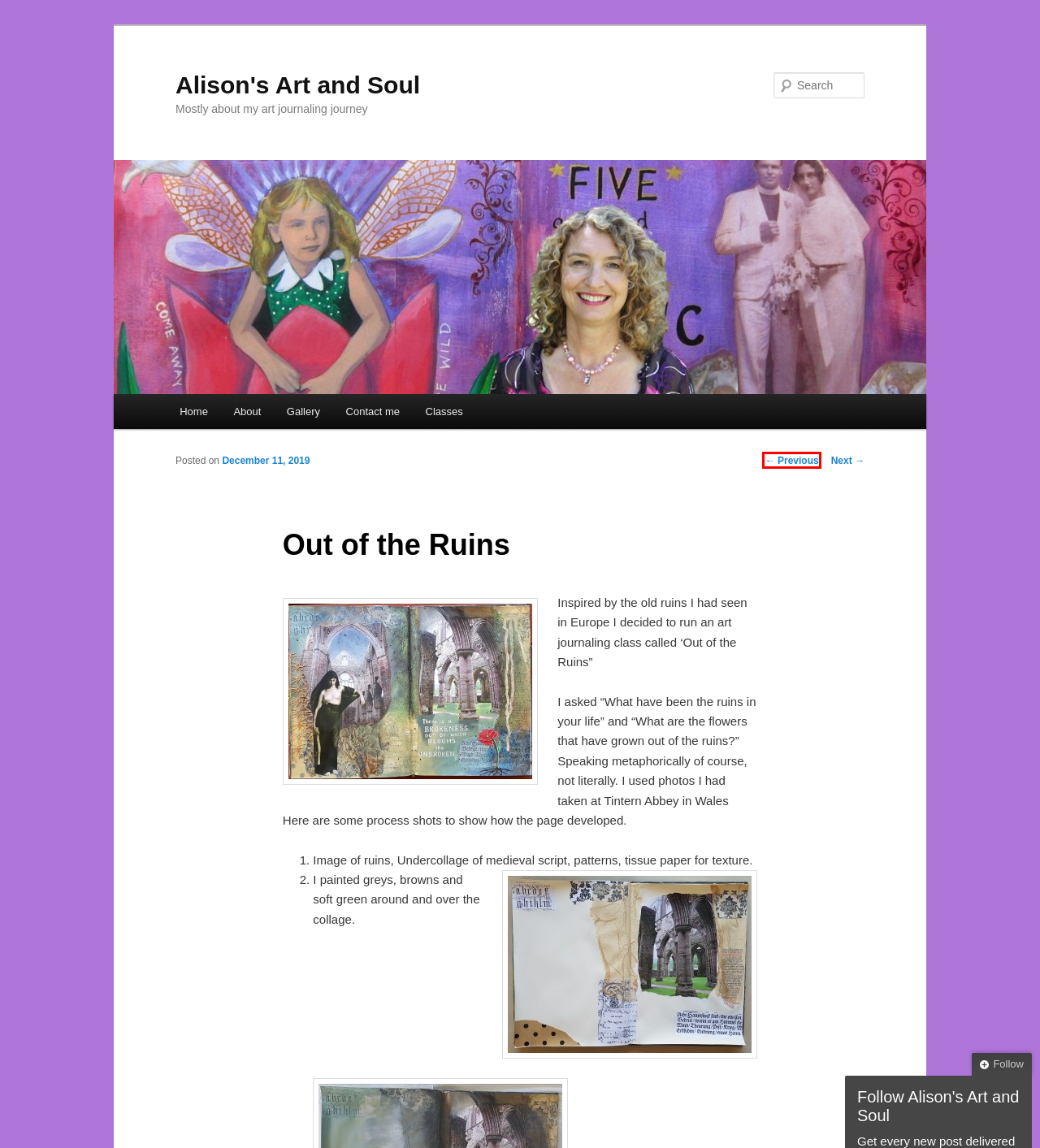Review the screenshot of a webpage that includes a red bounding box. Choose the webpage description that best matches the new webpage displayed after clicking the element within the bounding box. Here are the candidates:
A. Gallery | Alison's Art and Soul
B. Wanderlust experiments | Alison's Art and Soul
C. Artist study Journal p4 | Alison's Art and Soul
D. Contact me | Alison's Art and Soul
E. Classes | Alison's Art and Soul
F. Alison | Alison's Art and Soul
G. About me | Alison's Art and Soul
H. Alison's Art and Soul | Mostly about my art journaling journey

C